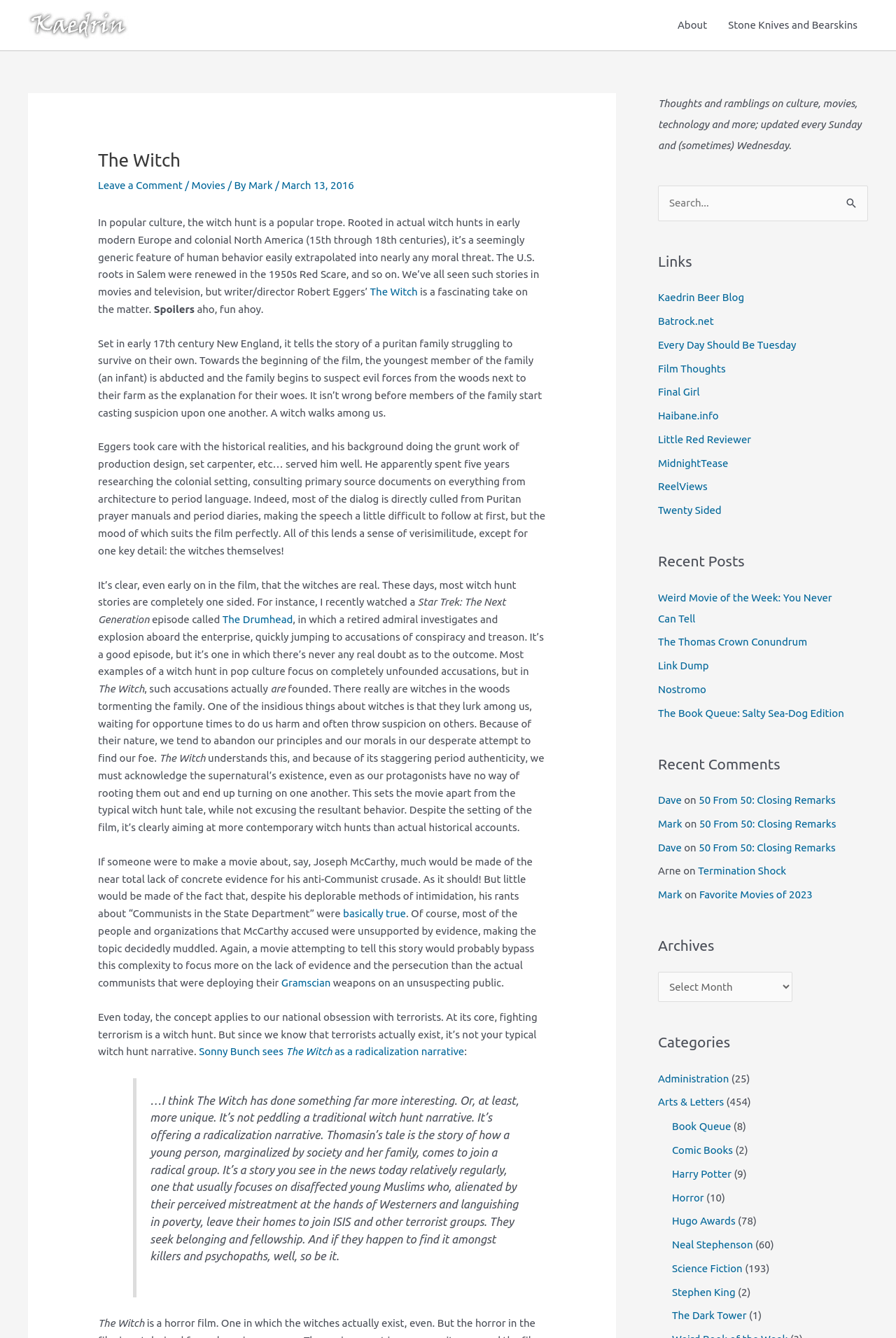Could you specify the bounding box coordinates for the clickable section to complete the following instruction: "Visit the 'Stone Knives and Bearskins' page"?

[0.801, 0.0, 0.969, 0.038]